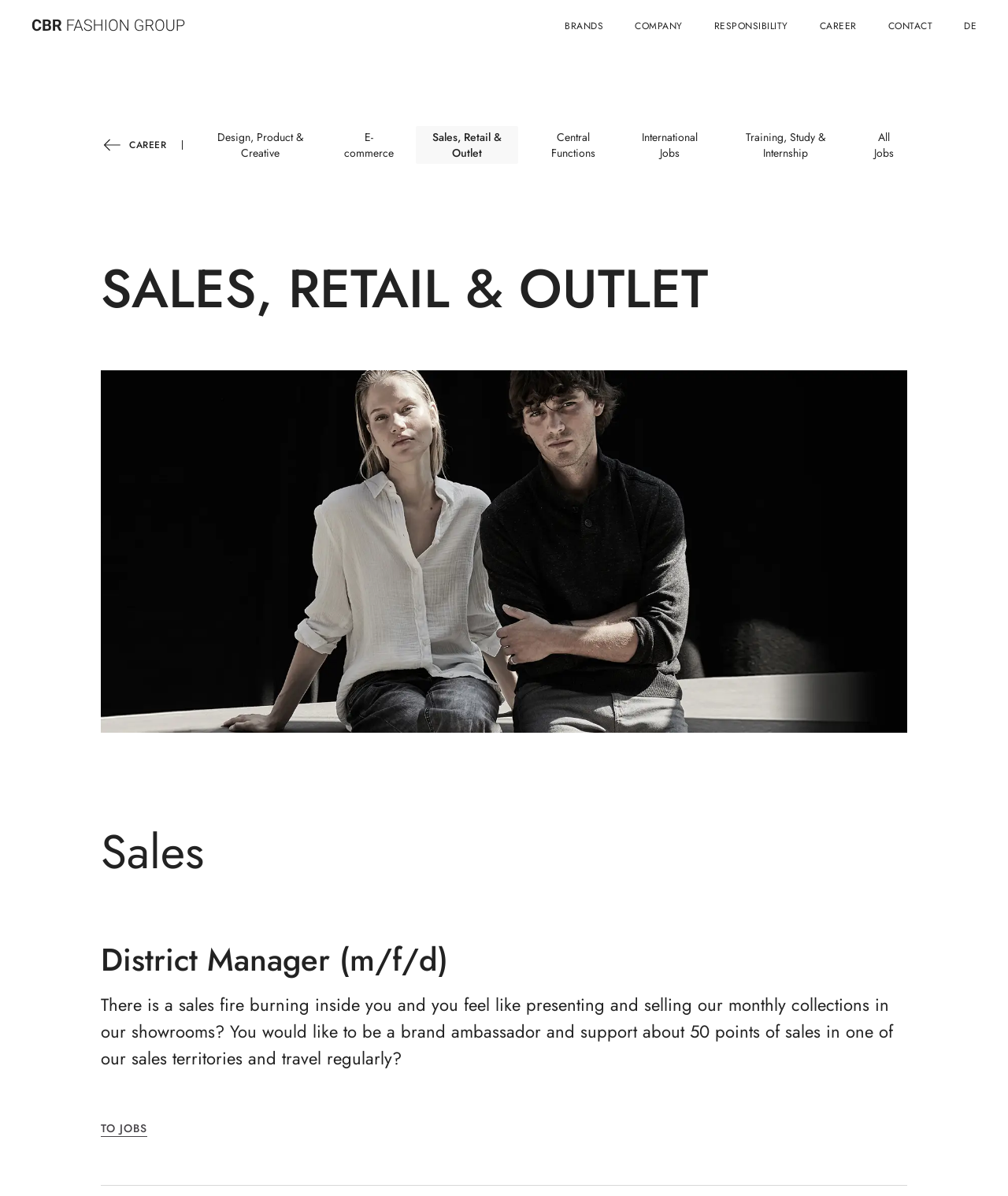Answer the following in one word or a short phrase: 
What is the theme of the job being described?

Sales